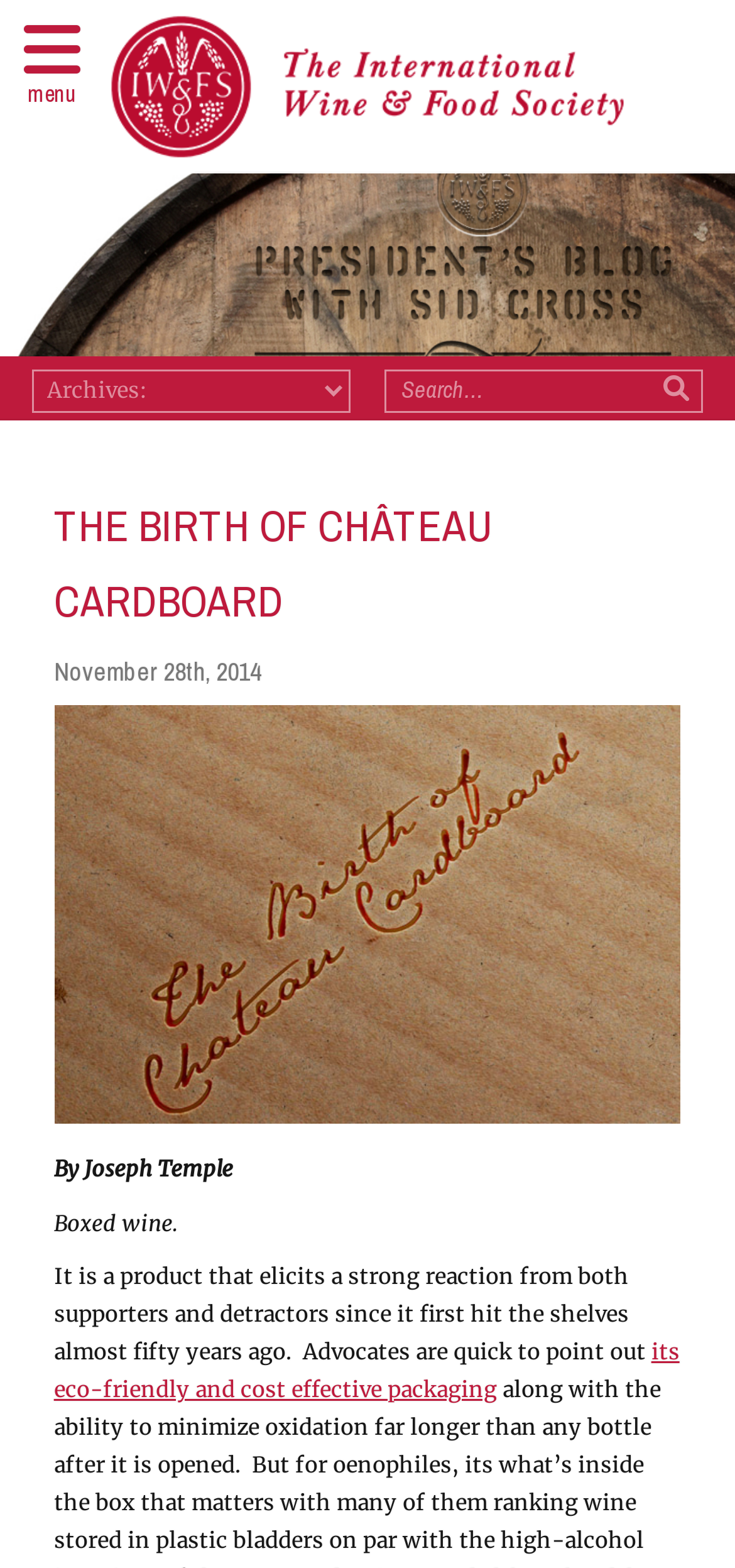Find the main header of the webpage and produce its text content.

THE BIRTH OF CHÂTEAU CARDBOARD